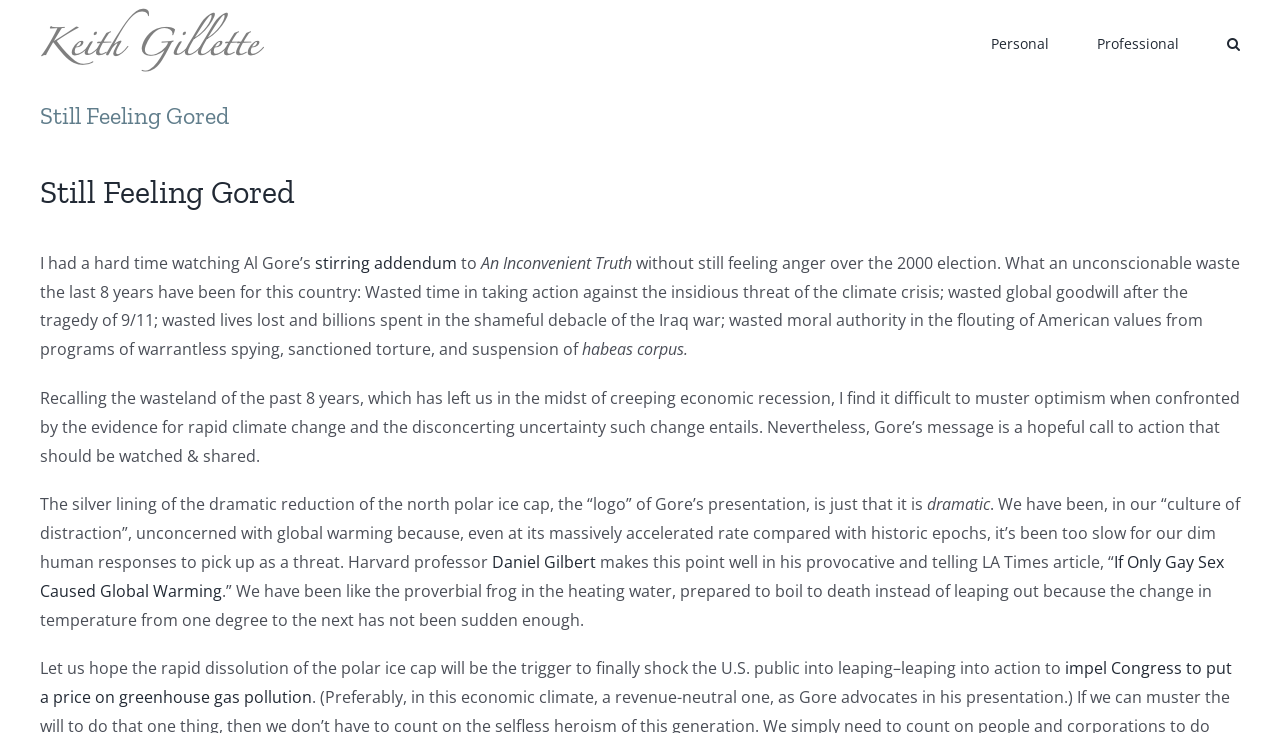Return the bounding box coordinates of the UI element that corresponds to this description: "alt="Keith Gillette Logo"". The coordinates must be given as four float numbers in the range of 0 and 1, [left, top, right, bottom].

[0.031, 0.011, 0.207, 0.1]